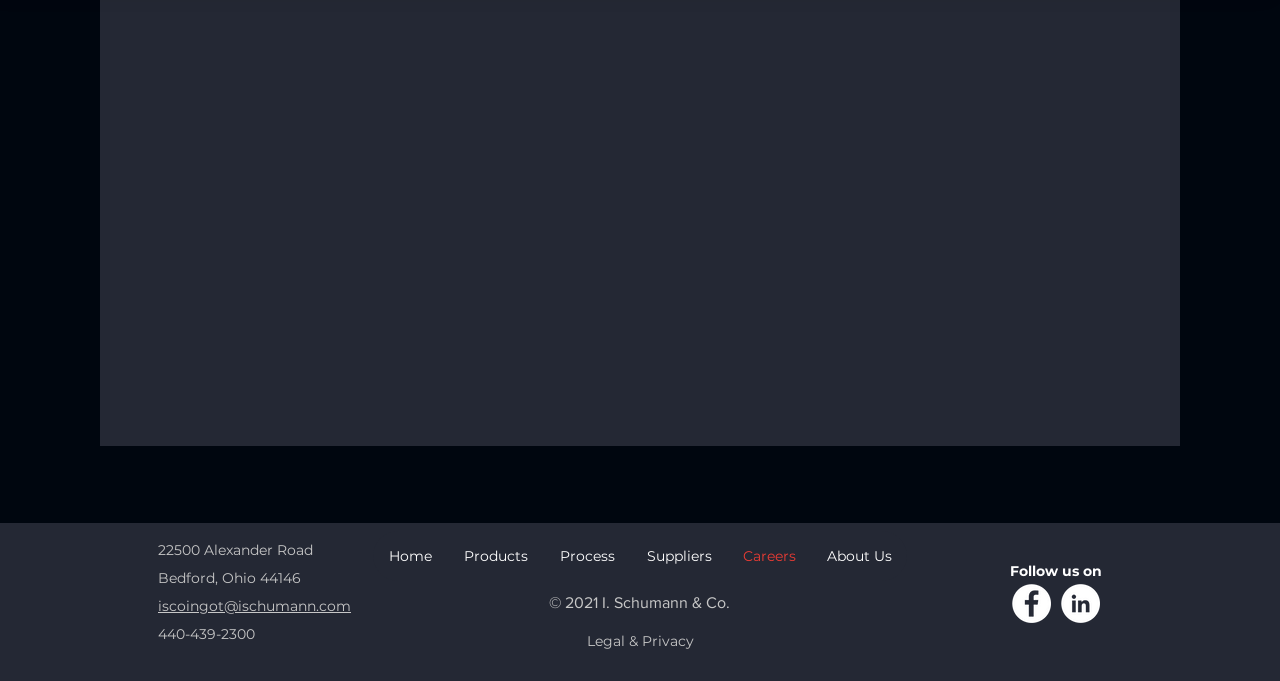What social media platforms can you follow the company on?
Please respond to the question with a detailed and well-explained answer.

The company has a social media section at the bottom of the webpage, which includes links to their Facebook and LinkedIn profiles.